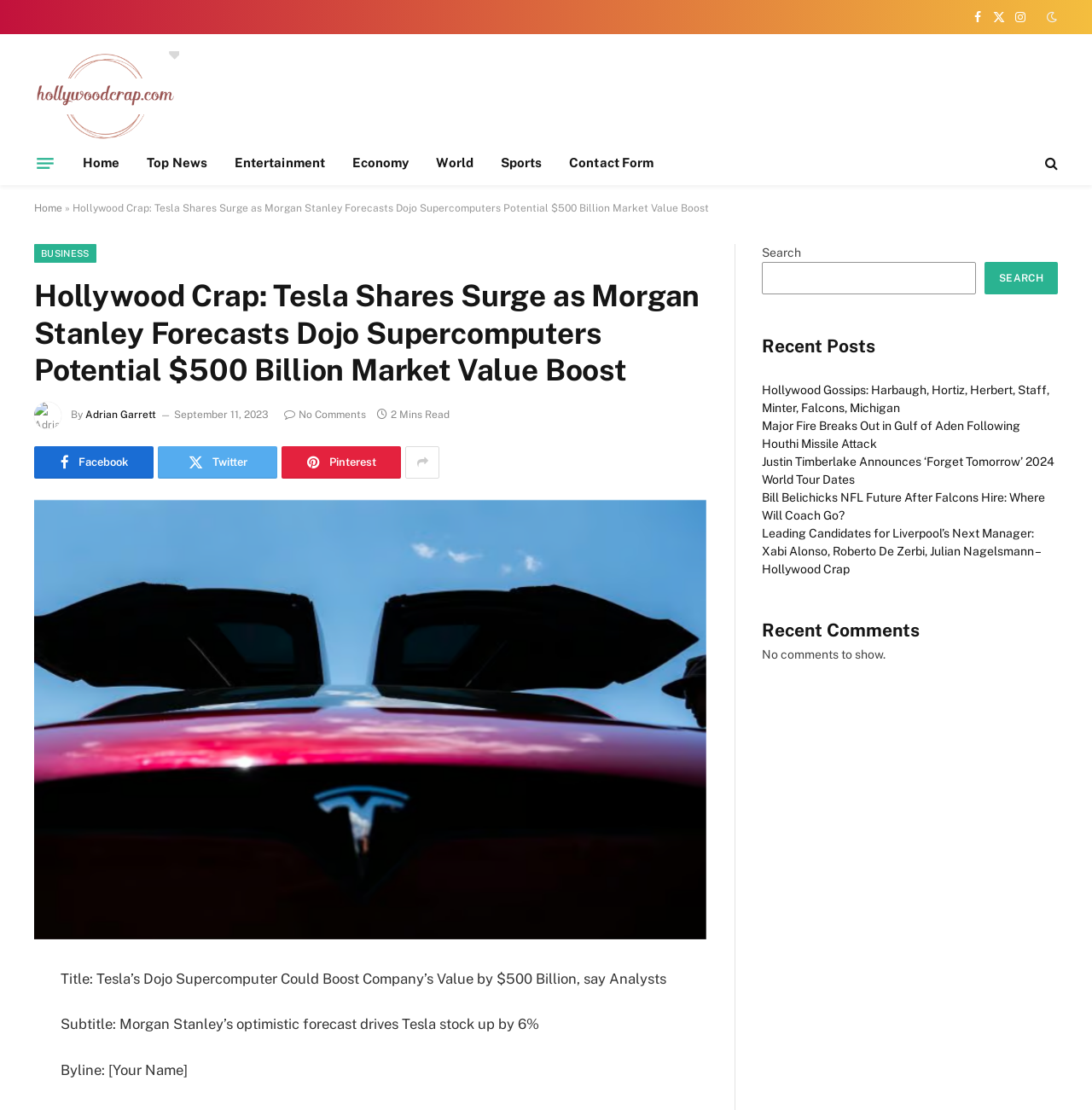Please locate the bounding box coordinates of the element that should be clicked to achieve the given instruction: "Search for something".

[0.698, 0.236, 0.894, 0.265]